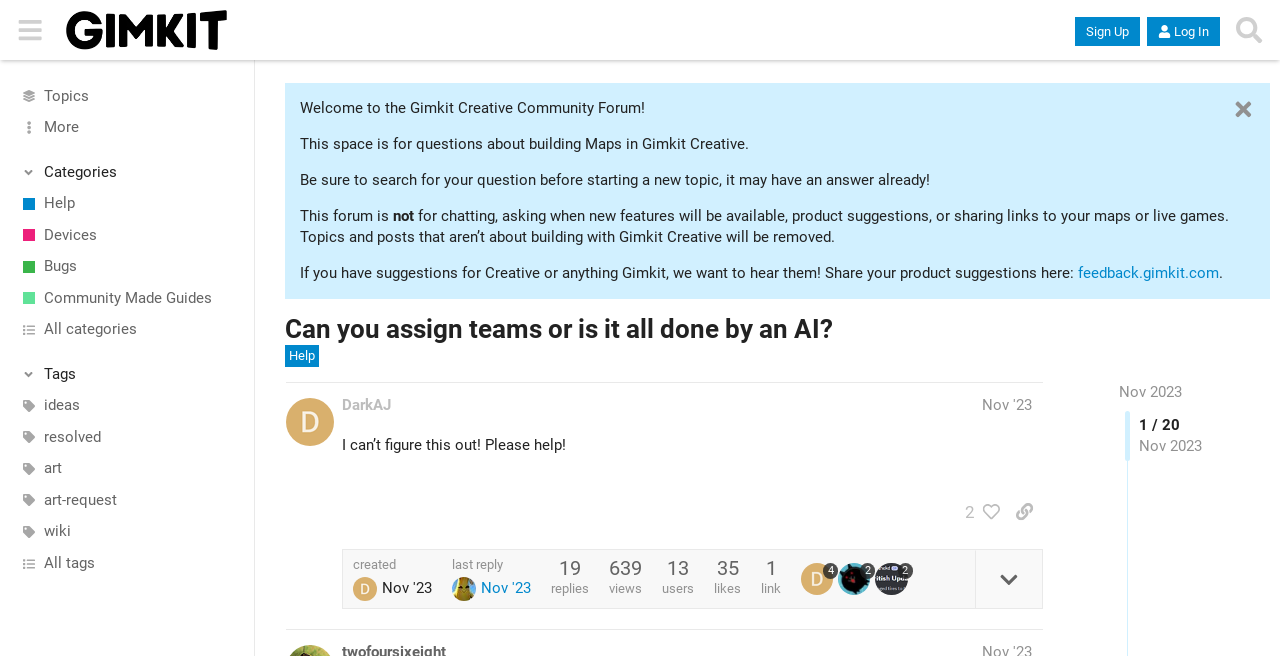What is the name of the community forum?
Please respond to the question with a detailed and thorough explanation.

I found the answer by looking at the static text 'Welcome to the Gimkit Creative Community Forum!' which is located at the top of the webpage.